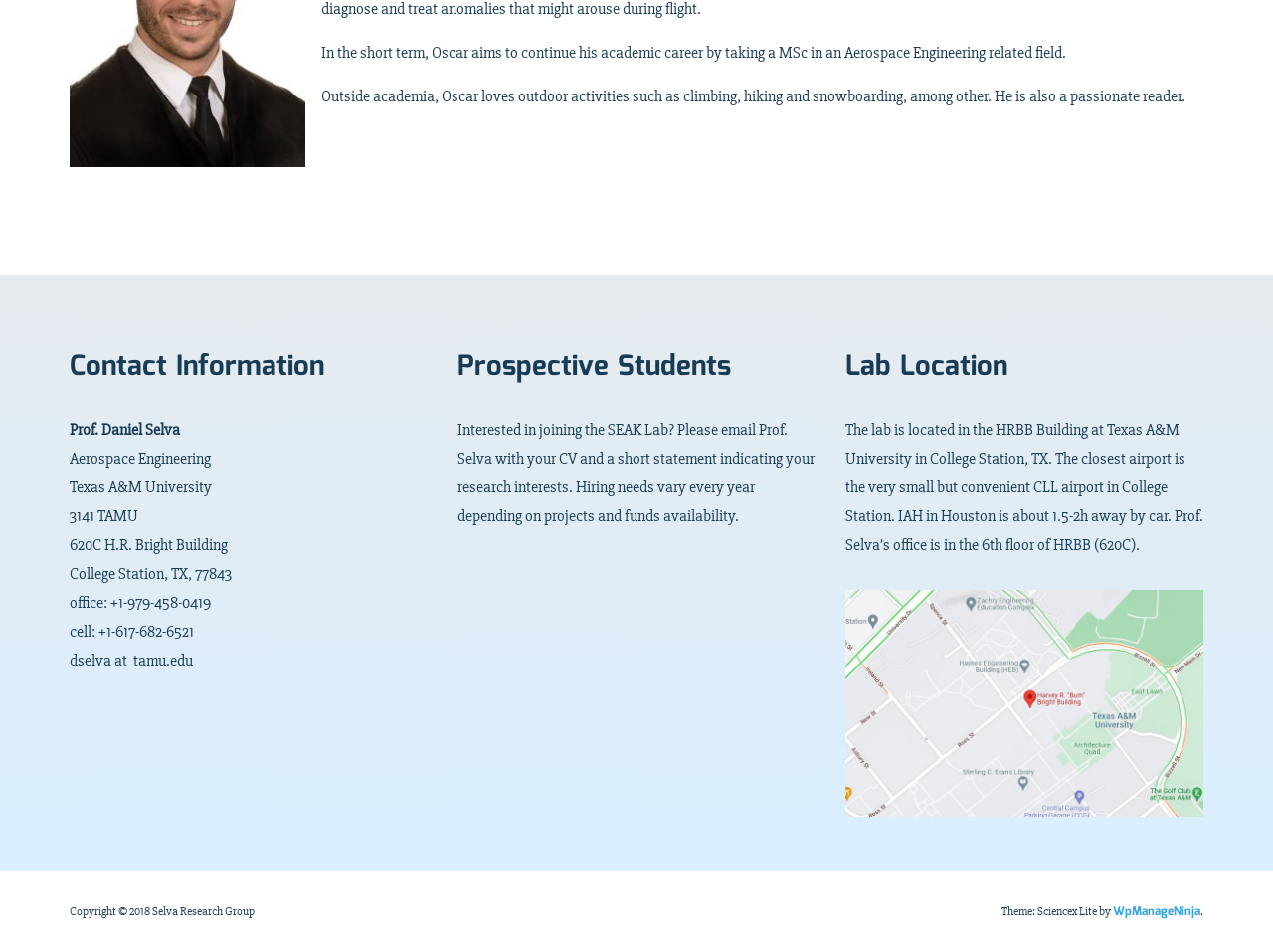Given the description: "WpManageNinja", determine the bounding box coordinates of the UI element. The coordinates should be formatted as four float numbers between 0 and 1, [left, top, right, bottom].

[0.874, 0.947, 0.943, 0.967]